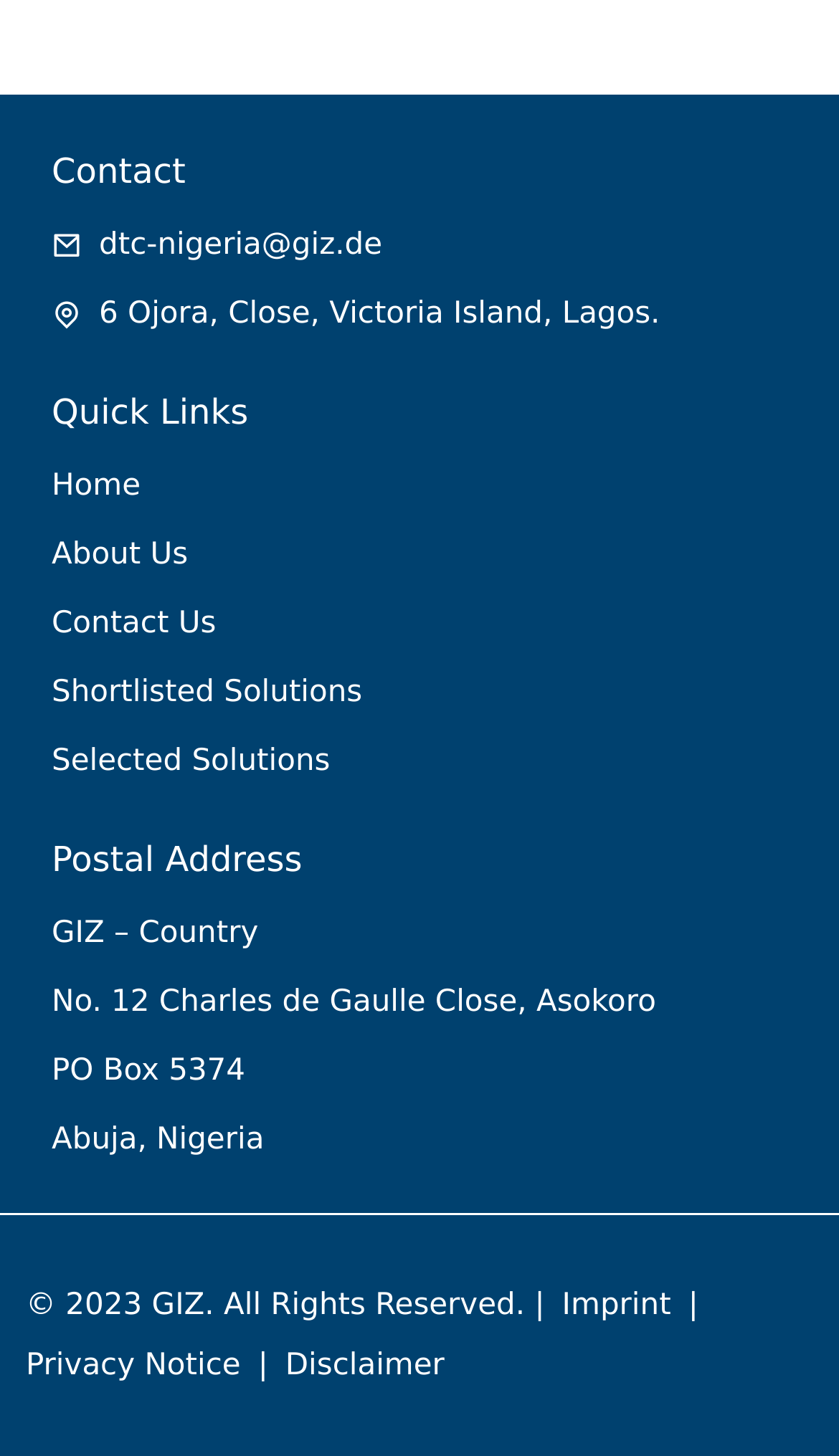Predict the bounding box coordinates of the UI element that matches this description: "Imprint". The coordinates should be in the format [left, top, right, bottom] with each value between 0 and 1.

[0.67, 0.882, 0.8, 0.911]